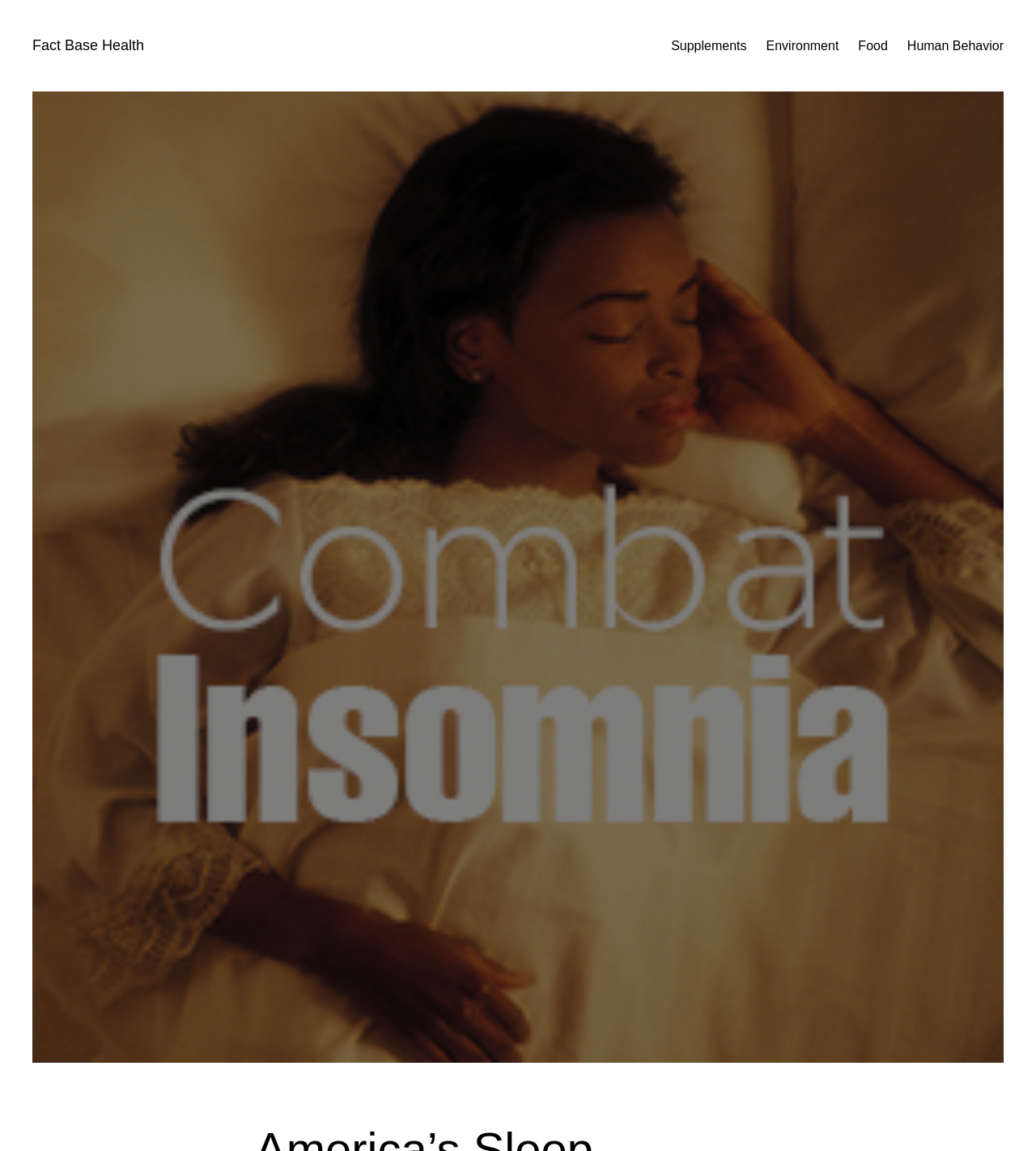Determine the bounding box coordinates (top-left x, top-left y, bottom-right x, bottom-right y) of the UI element described in the following text: Environment

[0.739, 0.031, 0.81, 0.049]